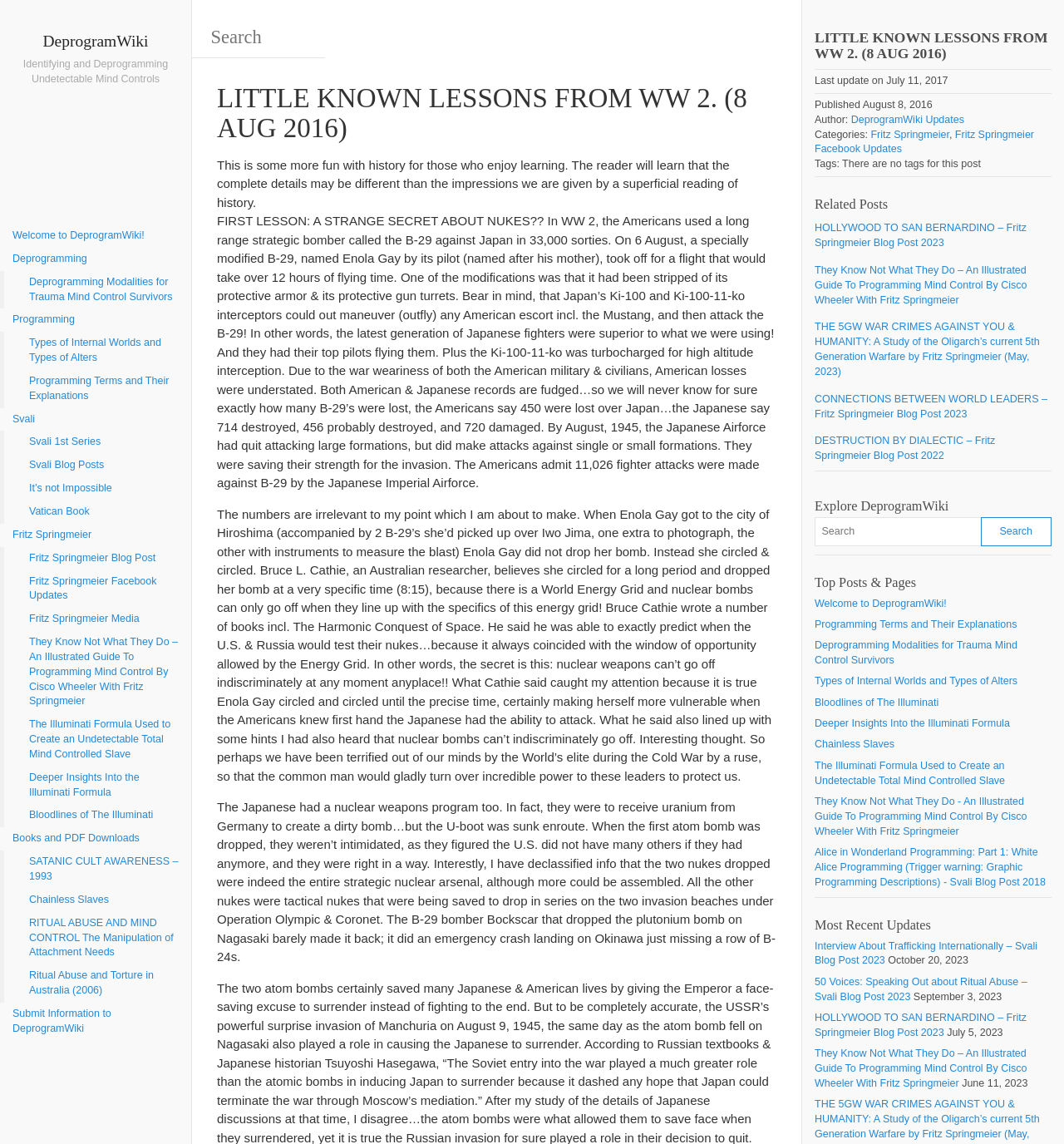Identify the bounding box coordinates for the element you need to click to achieve the following task: "Explore the categories". Provide the bounding box coordinates as four float numbers between 0 and 1, in the form [left, top, right, bottom].

[0.766, 0.112, 0.818, 0.122]